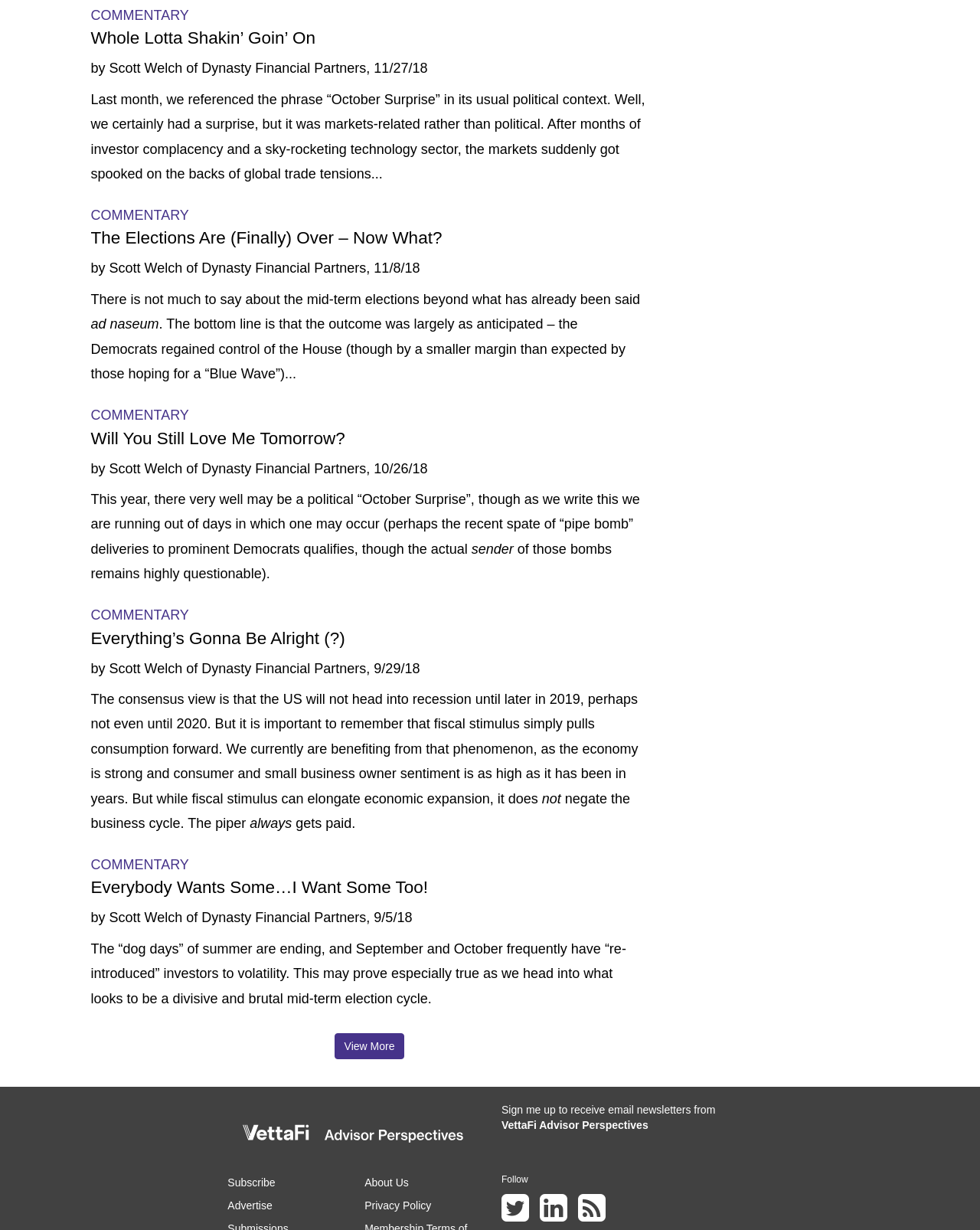Show the bounding box coordinates of the element that should be clicked to complete the task: "Follow on Twitter".

[0.512, 0.983, 0.551, 0.993]